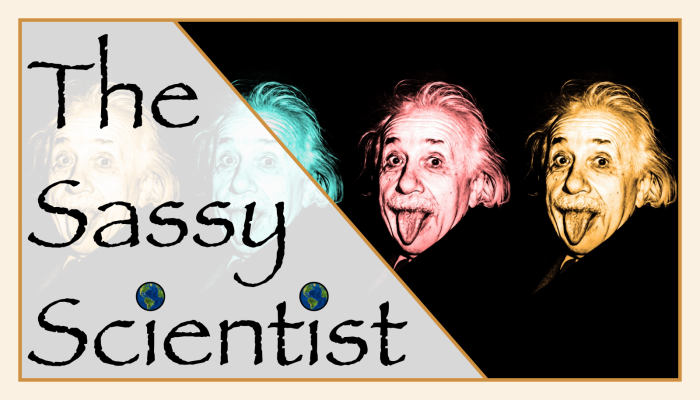Offer a detailed narrative of the image.

The image features a creative design titled "The Sassy Scientist," prominently showcasing a whimsical depiction of Einstein, known for his iconic tongue-out expression. The artwork uses vibrant colors, with one side featuring teal and the other pink hues, creating a playful contrast against a darker background. The title "The Sassy Scientist" is artistically rendered in a bold, stylized font, emphasizing the lighthearted theme. Below the title, two small Earth icons further enhance the scientific flair of the piece. This image serves as the header for a blog post dated October 23, 2020, exploring themes in geodynamics and capturing the essence of a fun and engaging scientific discourse.